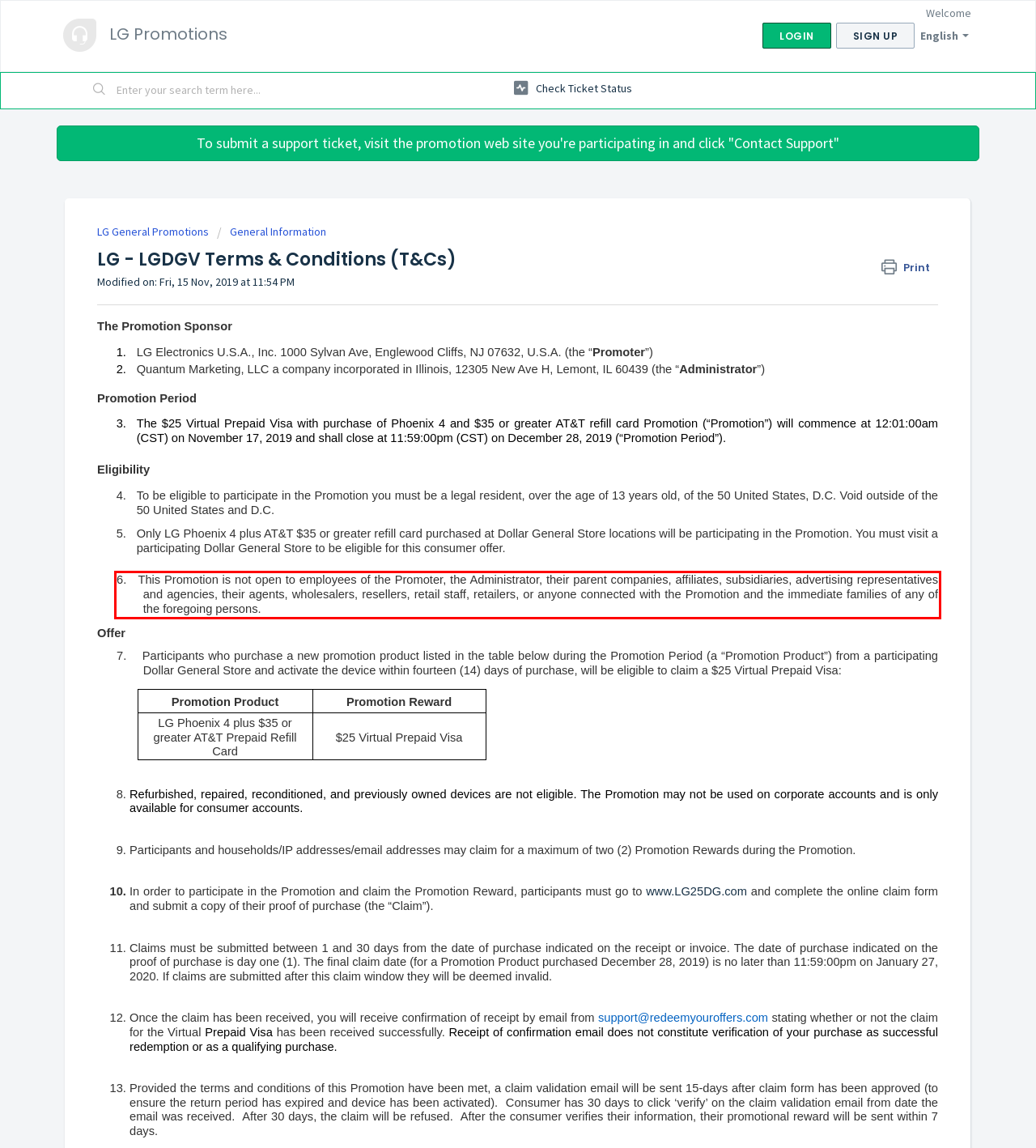Your task is to recognize and extract the text content from the UI element enclosed in the red bounding box on the webpage screenshot.

6. This Promotion is not open to employees of the Promoter, the Administrator, their parent companies, affiliates, subsidiaries, advertising representatives and agencies, their agents, wholesalers, resellers, retail staff, retailers, or anyone connected with the Promotion and the immediate families of any of the foregoing persons.